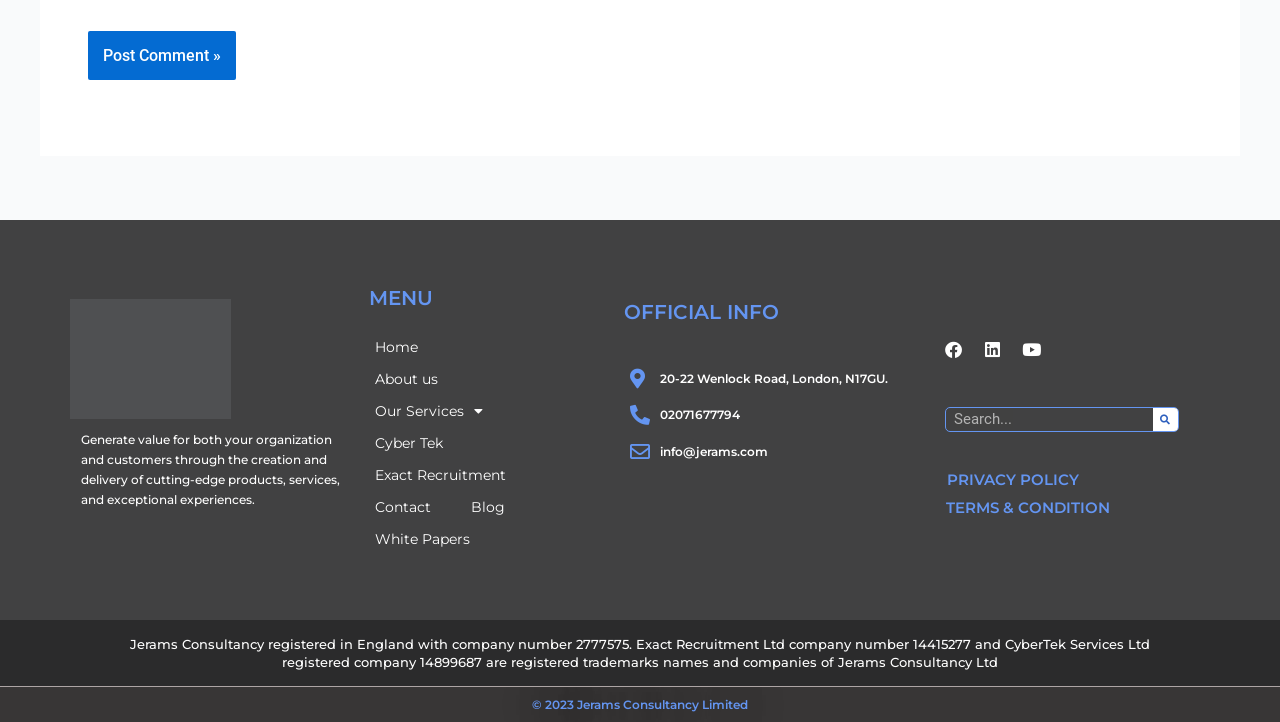Show the bounding box coordinates for the HTML element as described: "aria-label="Facebook (new window)"".

None